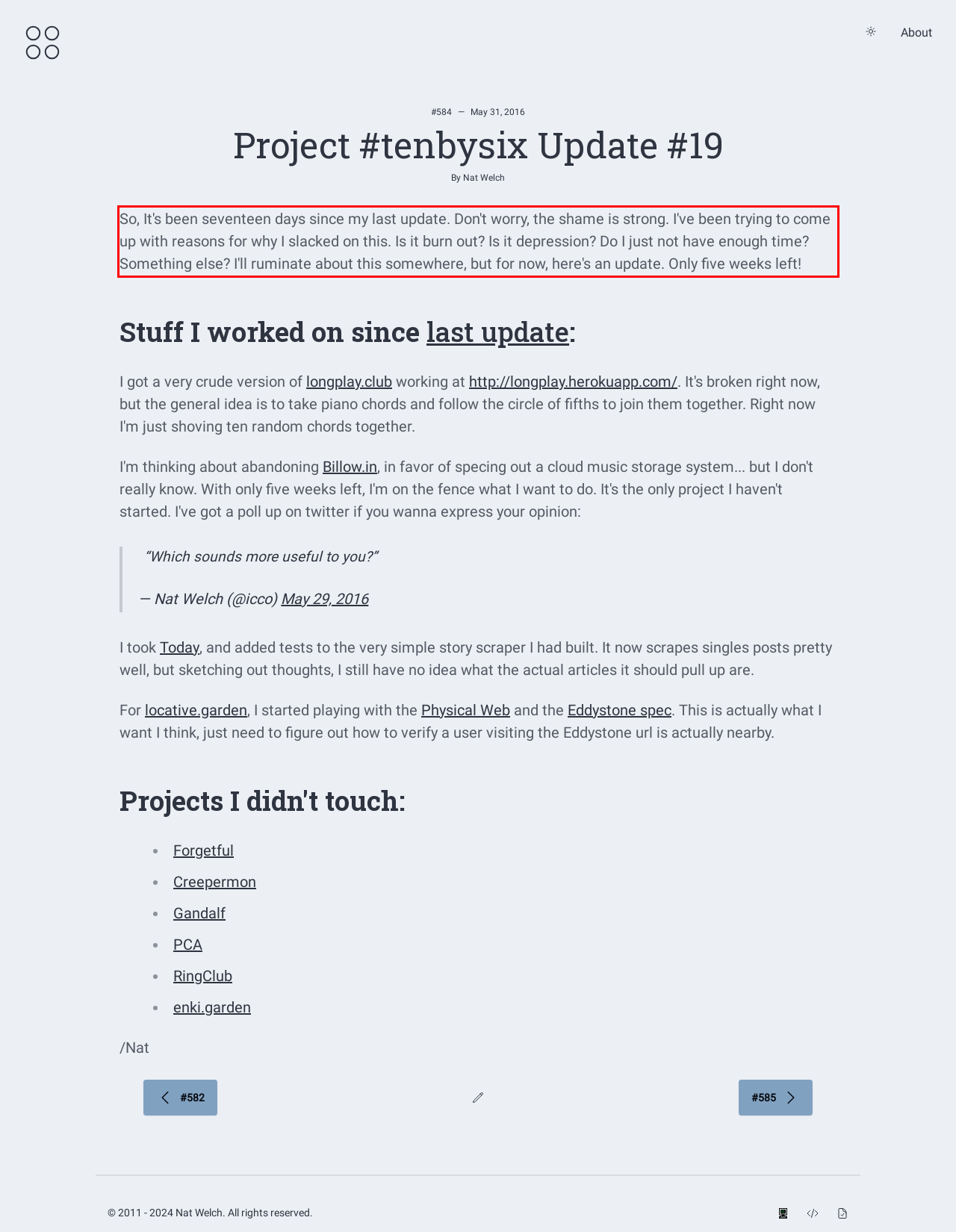Analyze the red bounding box in the provided webpage screenshot and generate the text content contained within.

So, It's been seventeen days since my last update. Don't worry, the shame is strong. I've been trying to come up with reasons for why I slacked on this. Is it burn out? Is it depression? Do I just not have enough time? Something else? I'll ruminate about this somewhere, but for now, here's an update. Only five weeks left!